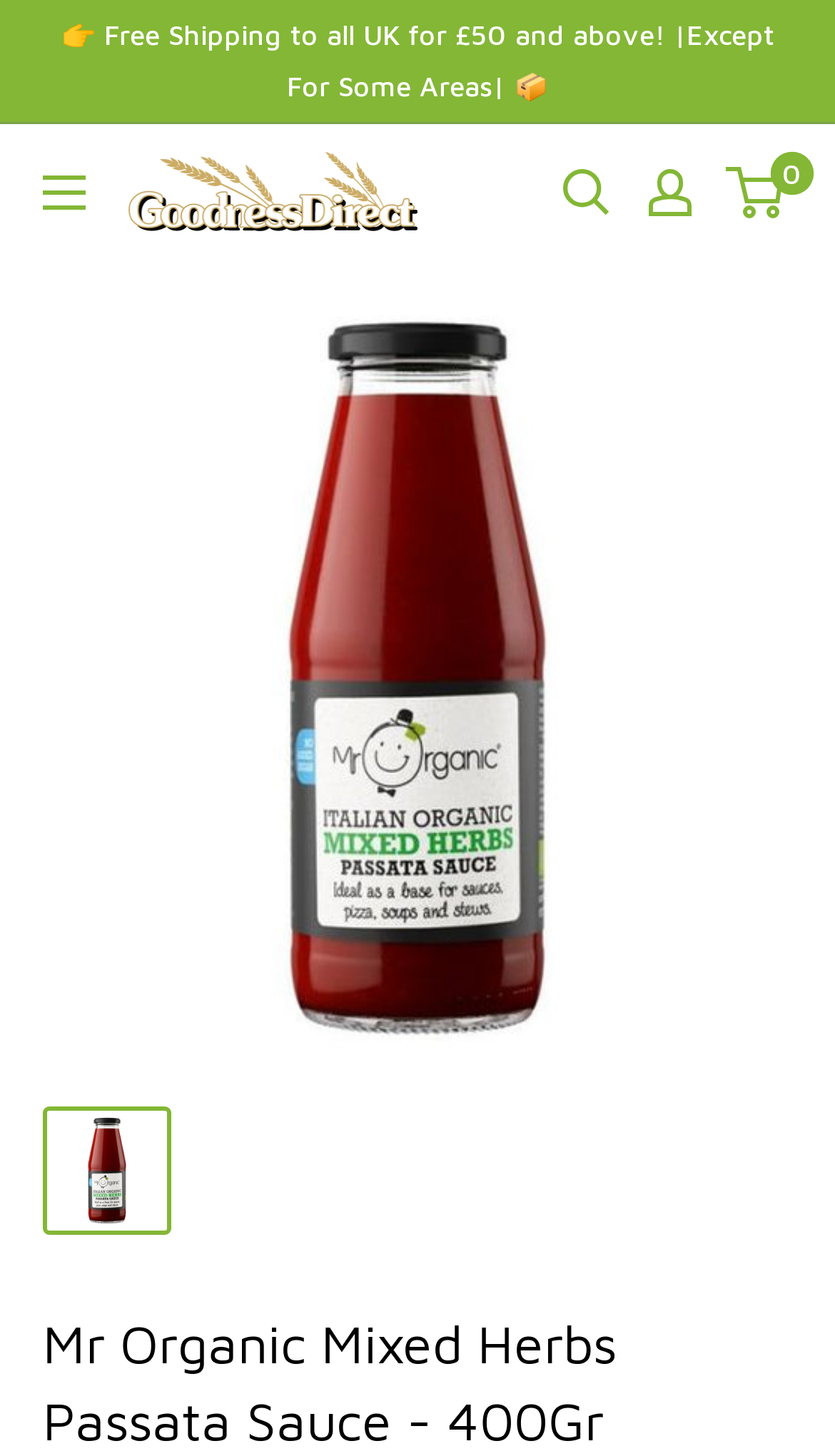Identify the bounding box coordinates for the UI element described as: "aria-describedby="a11y-new-window-message"".

[0.051, 0.759, 0.205, 0.848]